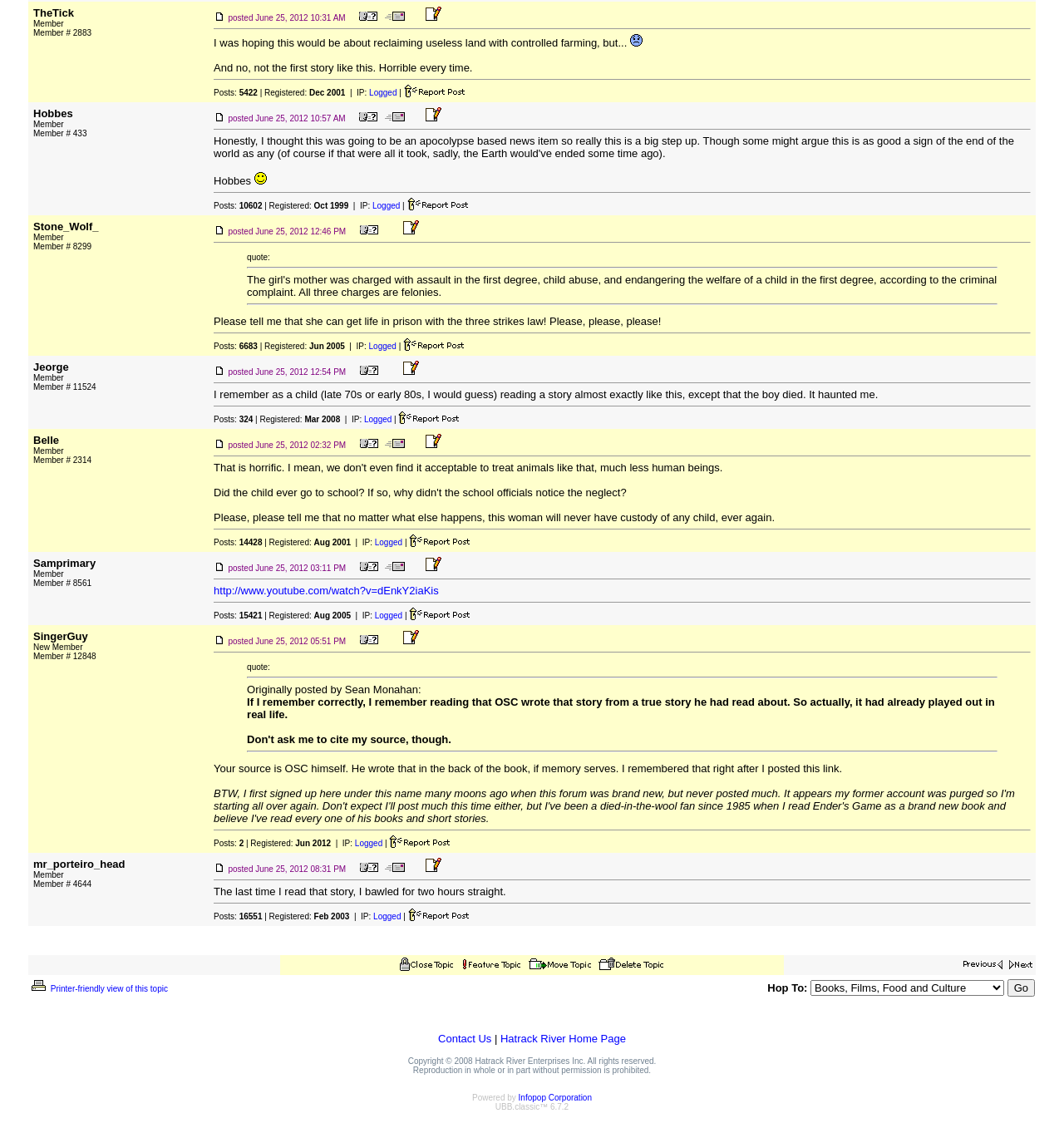Find and provide the bounding box coordinates for the UI element described with: "mr_porteiro_head".

[0.031, 0.764, 0.118, 0.775]